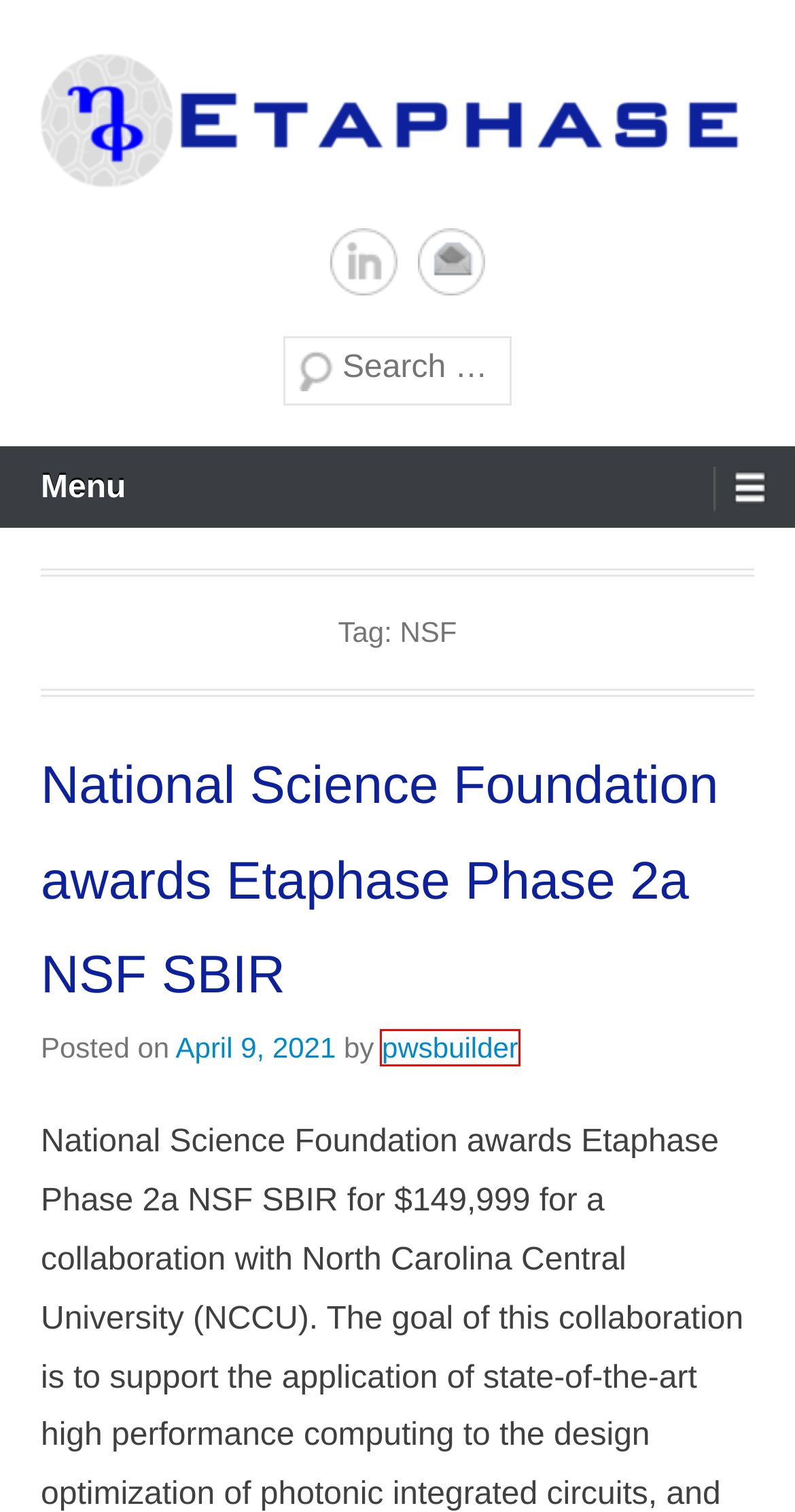You have been given a screenshot of a webpage, where a red bounding box surrounds a UI element. Identify the best matching webpage description for the page that loads after the element in the bounding box is clicked. Options include:
A. National Science Foundation awards Etaphase Phase 2a NSF SBIR — Etaphase, Incorporated
B. University of Washington Archives — Etaphase, Incorporated
C. Patent Archives — Etaphase, Incorporated
D. pwsbuilder, Author at Etaphase, Incorporated
E. Auxin Partners Archives — Etaphase, Incorporated
F. Partnering & Design Services — Etaphase, Incorporated
G. Etaphase Incorporated — Etaphase, Incorporated
H. uDesign Archives — Etaphase, Incorporated

D